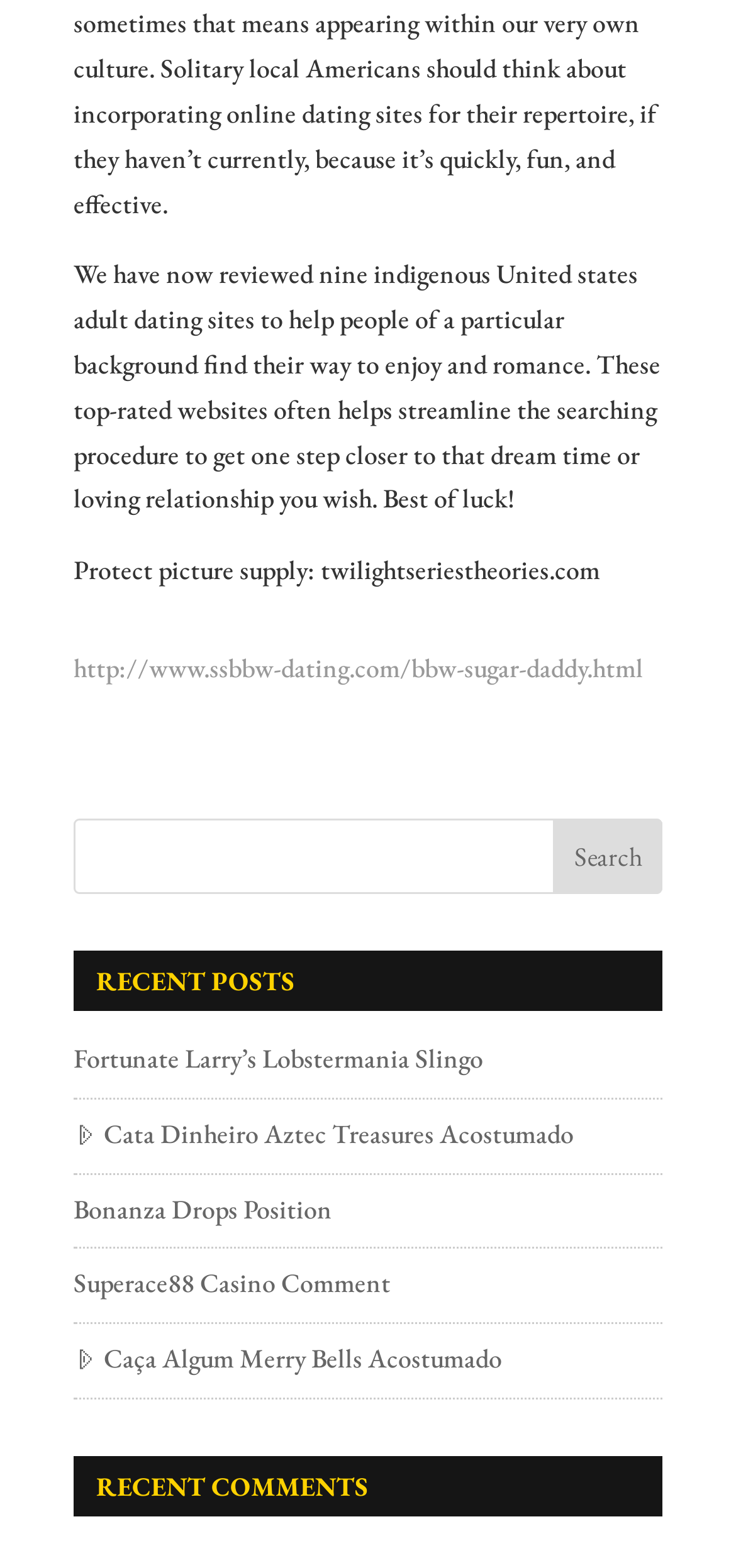How many recent comments are listed?
Provide a detailed answer to the question using information from the image.

Under the 'RECENT COMMENTS' heading, there are no links or text listed, suggesting that there are no recent comments on the website.